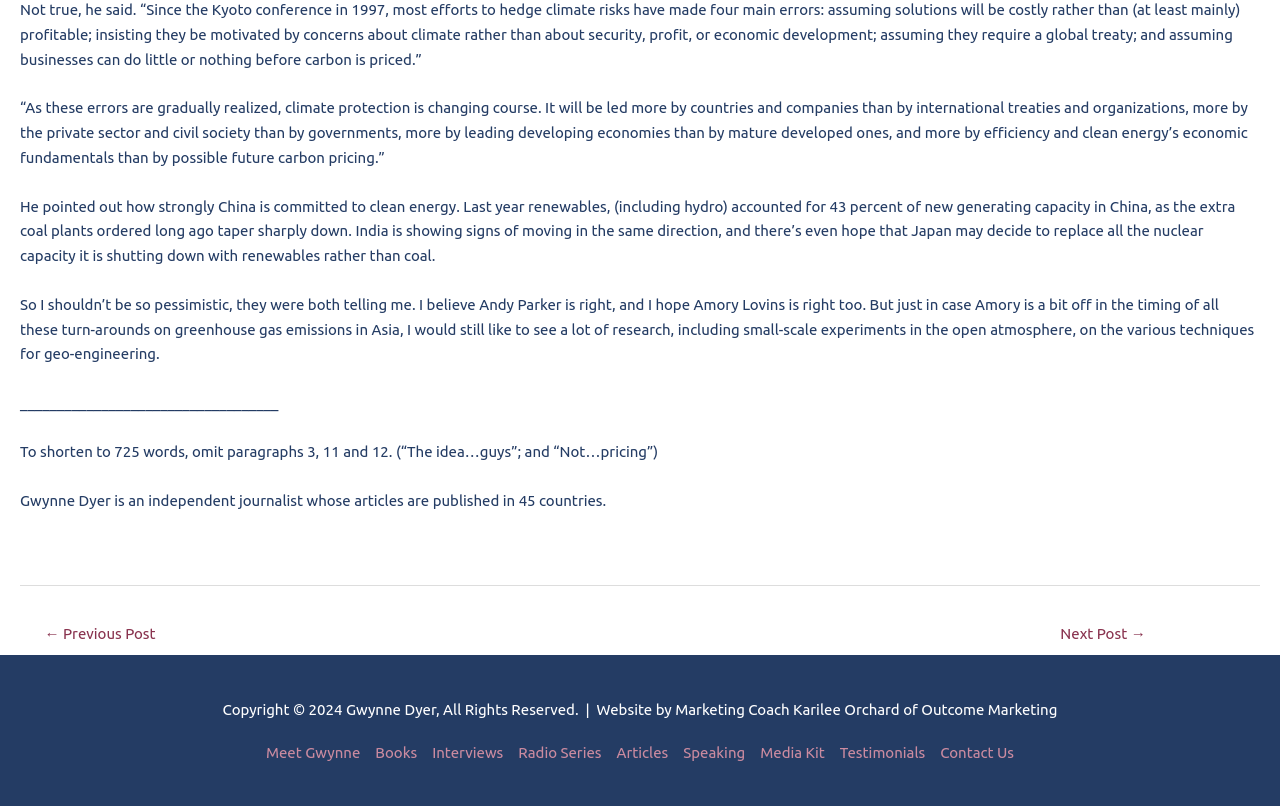Use a single word or phrase to answer the question: Is there a way to contact the author?

Yes